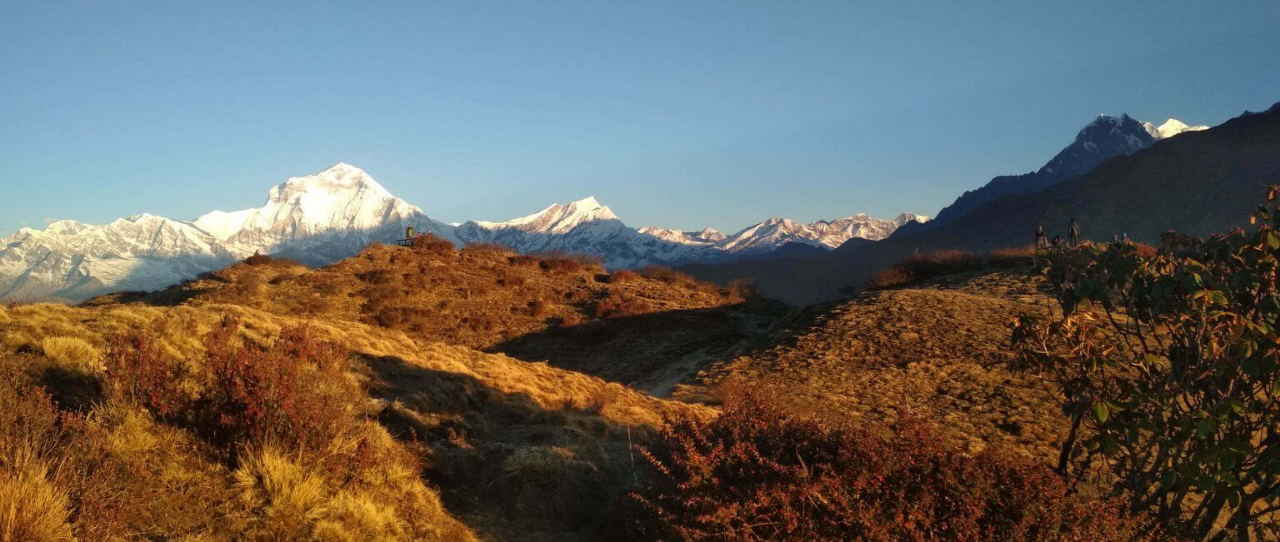Explain in detail what you see in the image.

This stunning image captures the breathtaking landscape of Nepal, showcasing its majestic snow-capped peaks and rolling hills. The foreground features golden grasslands and rocky terrain, bathed in the warm glow of sunlight, suggesting a beautiful early morning or late afternoon. In the background, a range of towering mountains, including prominent peaks, rise majestically against a clear blue sky. This scene reflects the essence of trekking in Nepal, highlighting the allure of underrated trails that offer spectacular views yet remain less traversed by travelers. The image is part of an article dedicated to exploring some of the best underrated treks in Nepal, inviting adventurers to discover these hidden gems in the Himalayas.